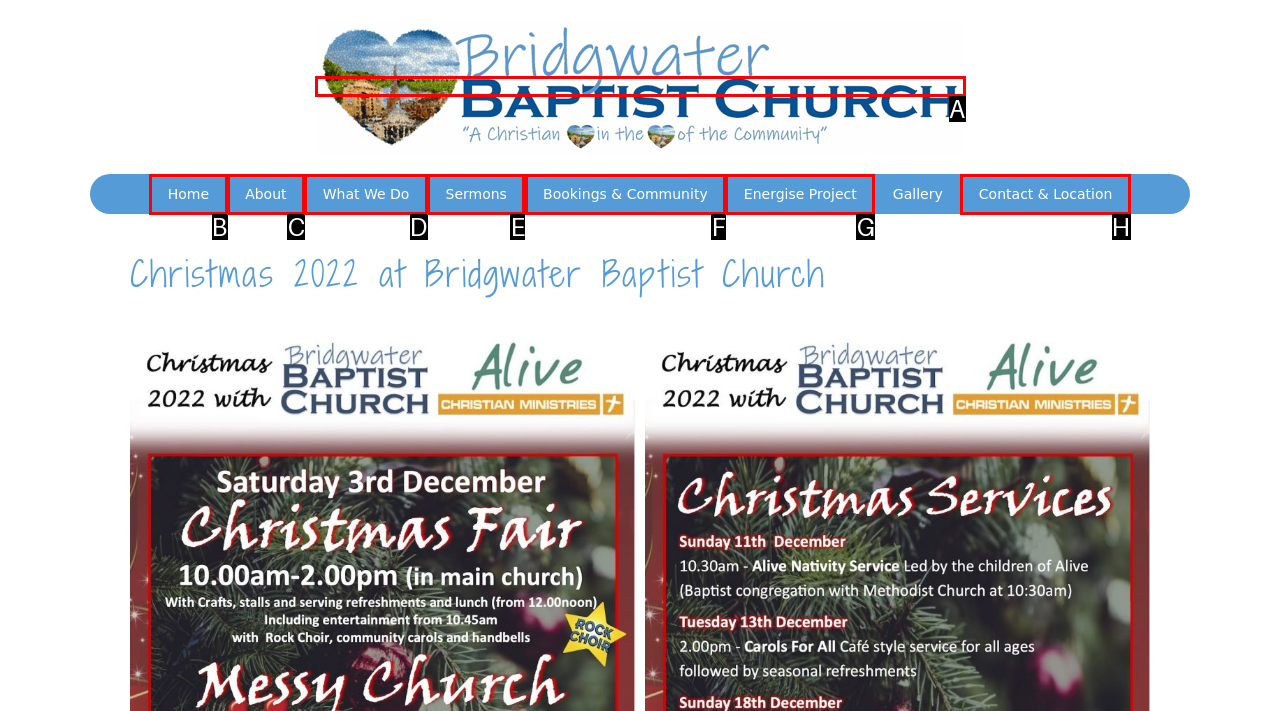Identify the HTML element that matches the description: About. Provide the letter of the correct option from the choices.

C